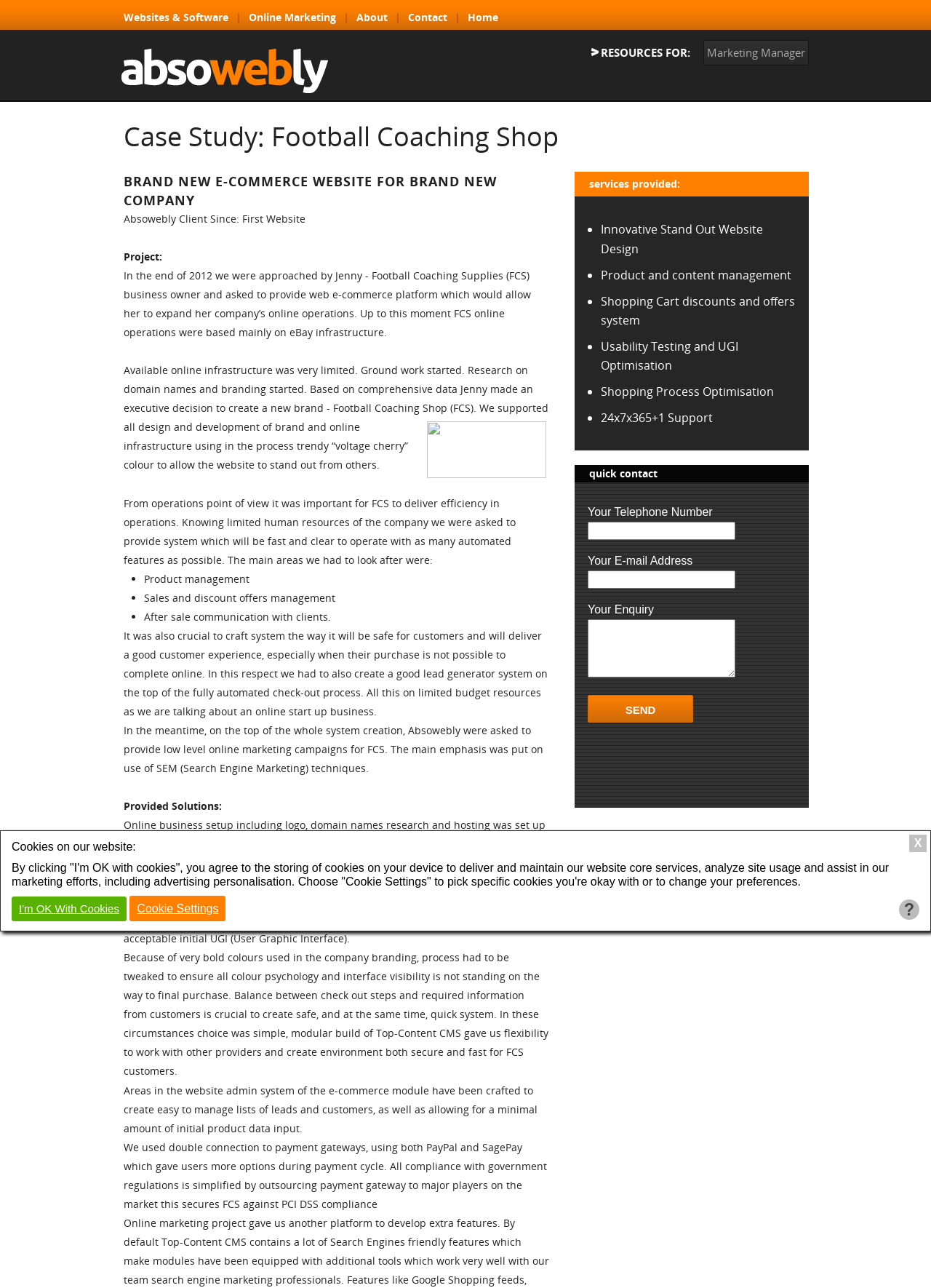Find the bounding box of the UI element described as follows: "Home".

[0.502, 0.006, 0.535, 0.021]